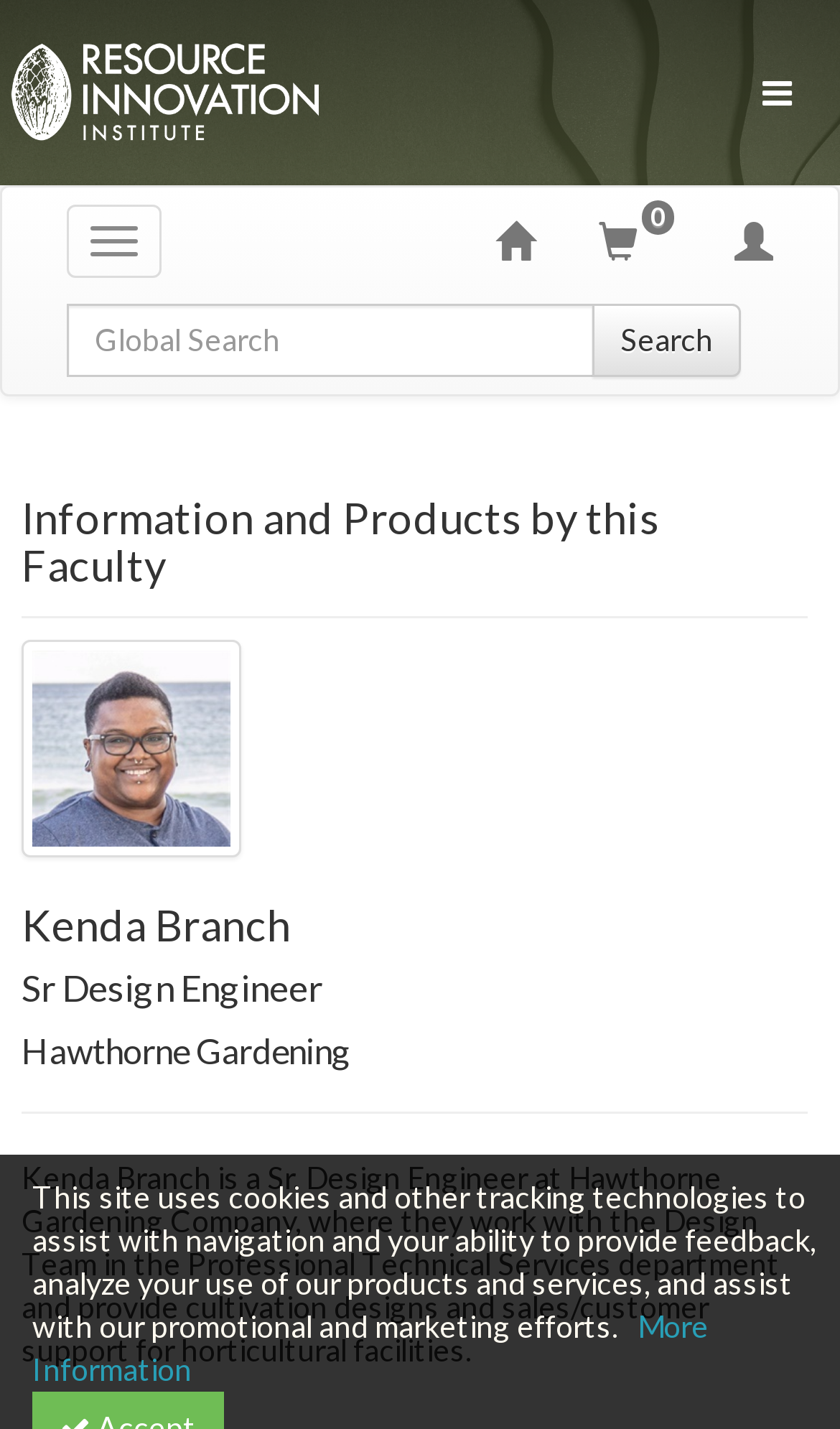Answer the question below in one word or phrase:
What is Kenda Branch's occupation?

Sr Design Engineer